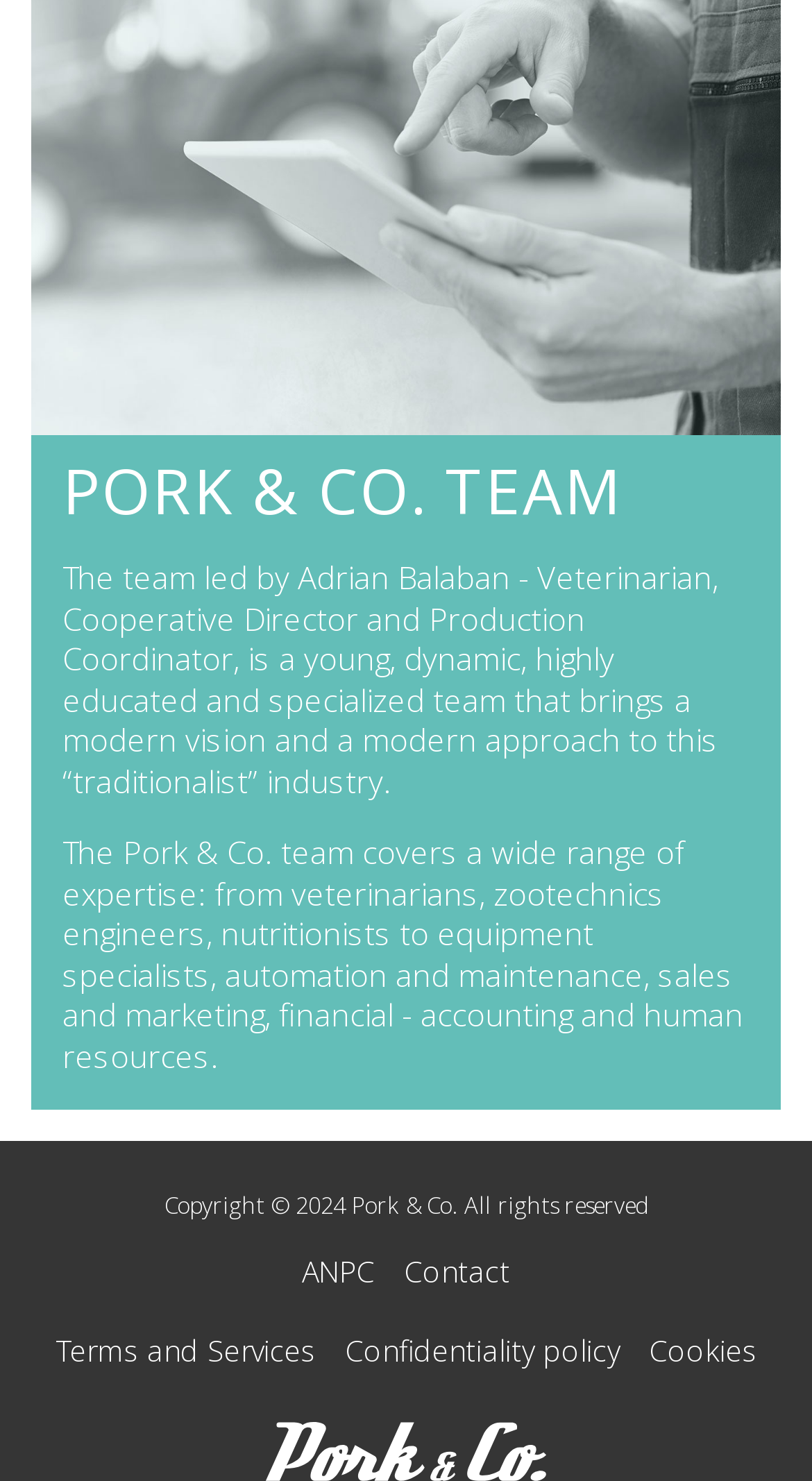Based on the visual content of the image, answer the question thoroughly: What is the name of the team?

The question asks for the name of the team, which can be found in the StaticText element with the text 'PORK & CO. TEAM' at the top of the webpage.